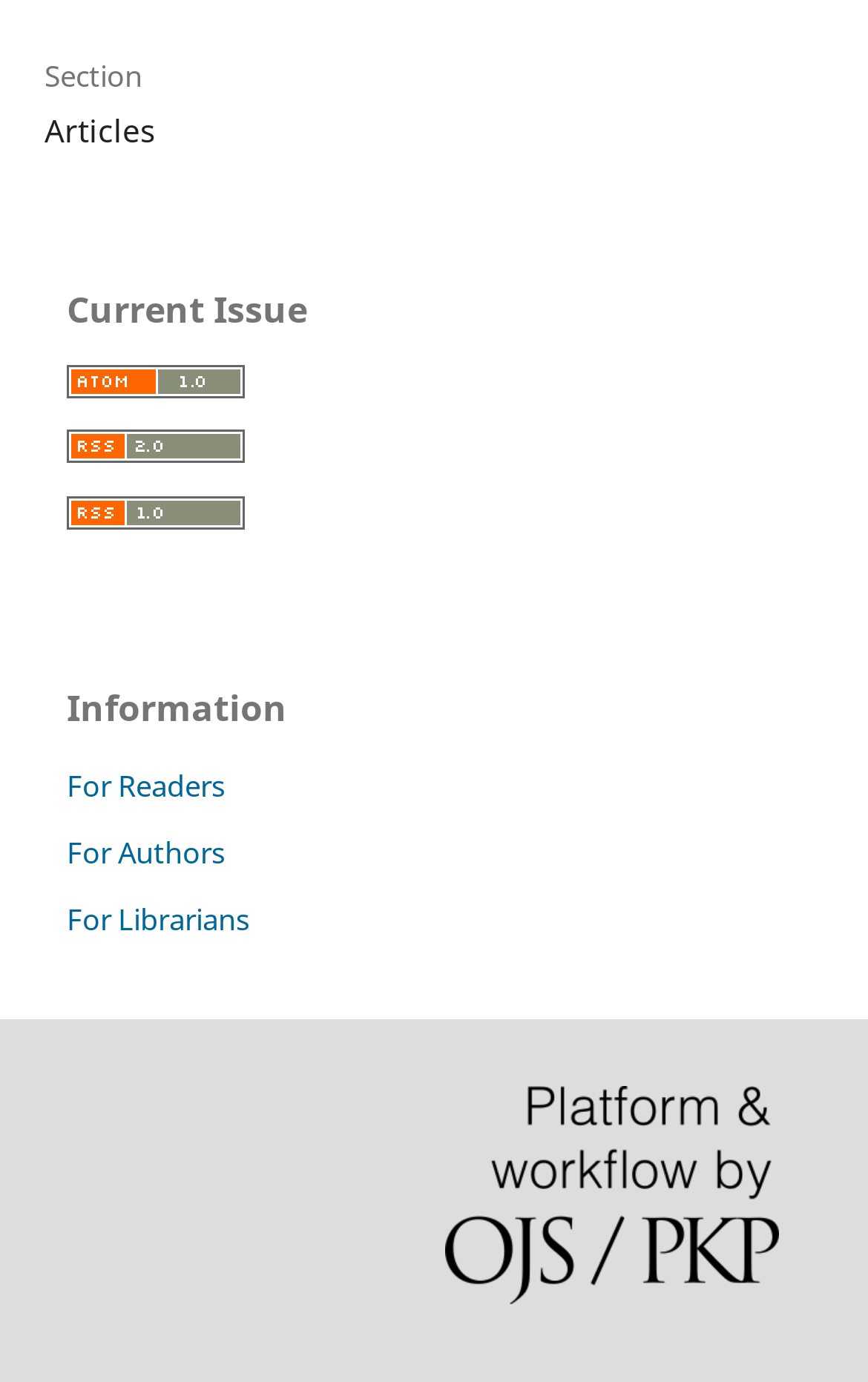Please examine the image and provide a detailed answer to the question: What is the purpose of the link at the bottom of the sidebar?

The link at the bottom of the sidebar, which is accompanied by an image, provides more information about the publishing system, Platform, and Workflow by OJS/PKP, suggesting that it is a resource for learning more about the system used by the website.